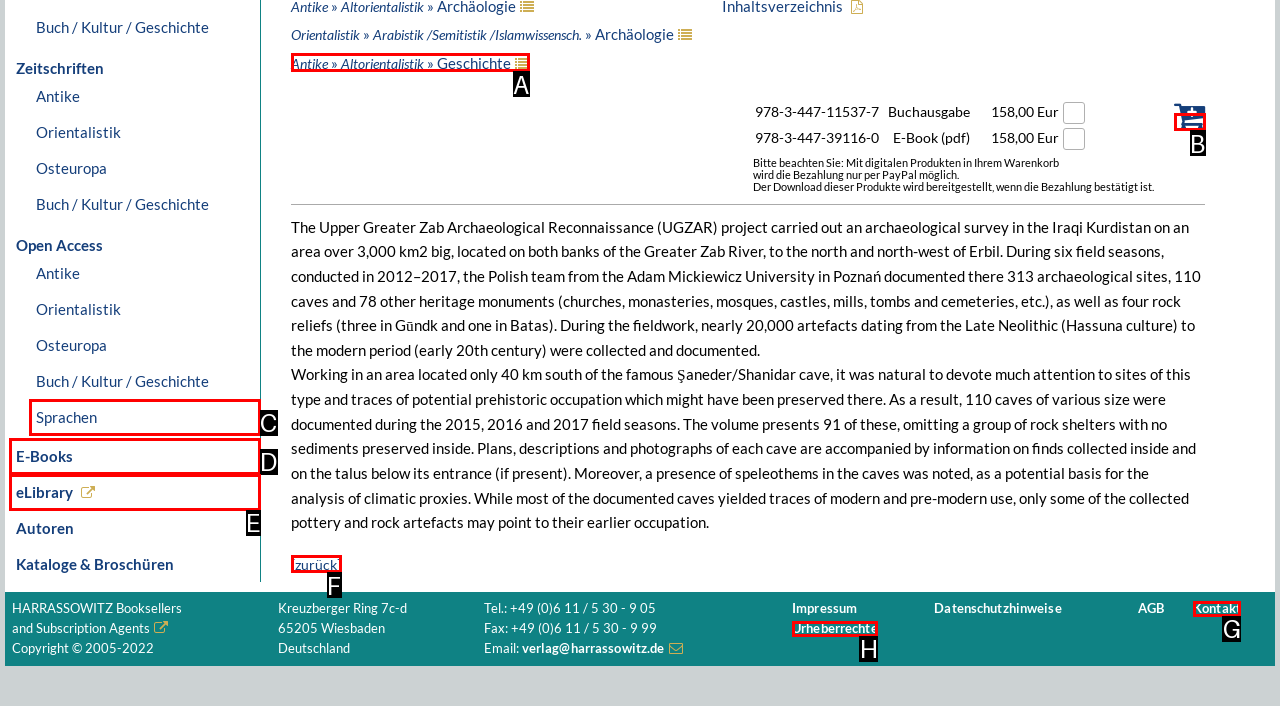Using the given description: Skin care, identify the HTML element that corresponds best. Answer with the letter of the correct option from the available choices.

None